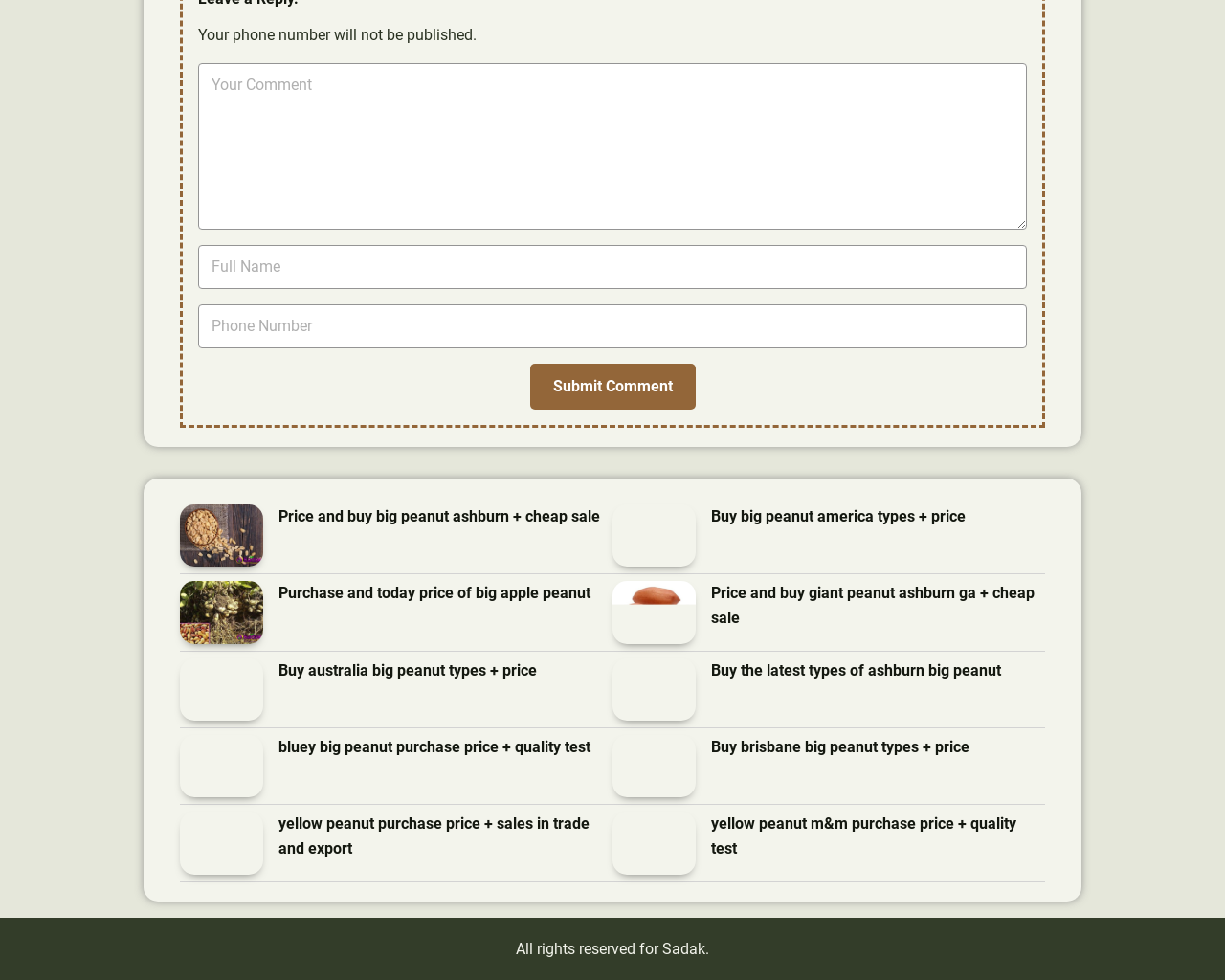How many figures are on the webpage?
Provide a concise answer using a single word or phrase based on the image.

12